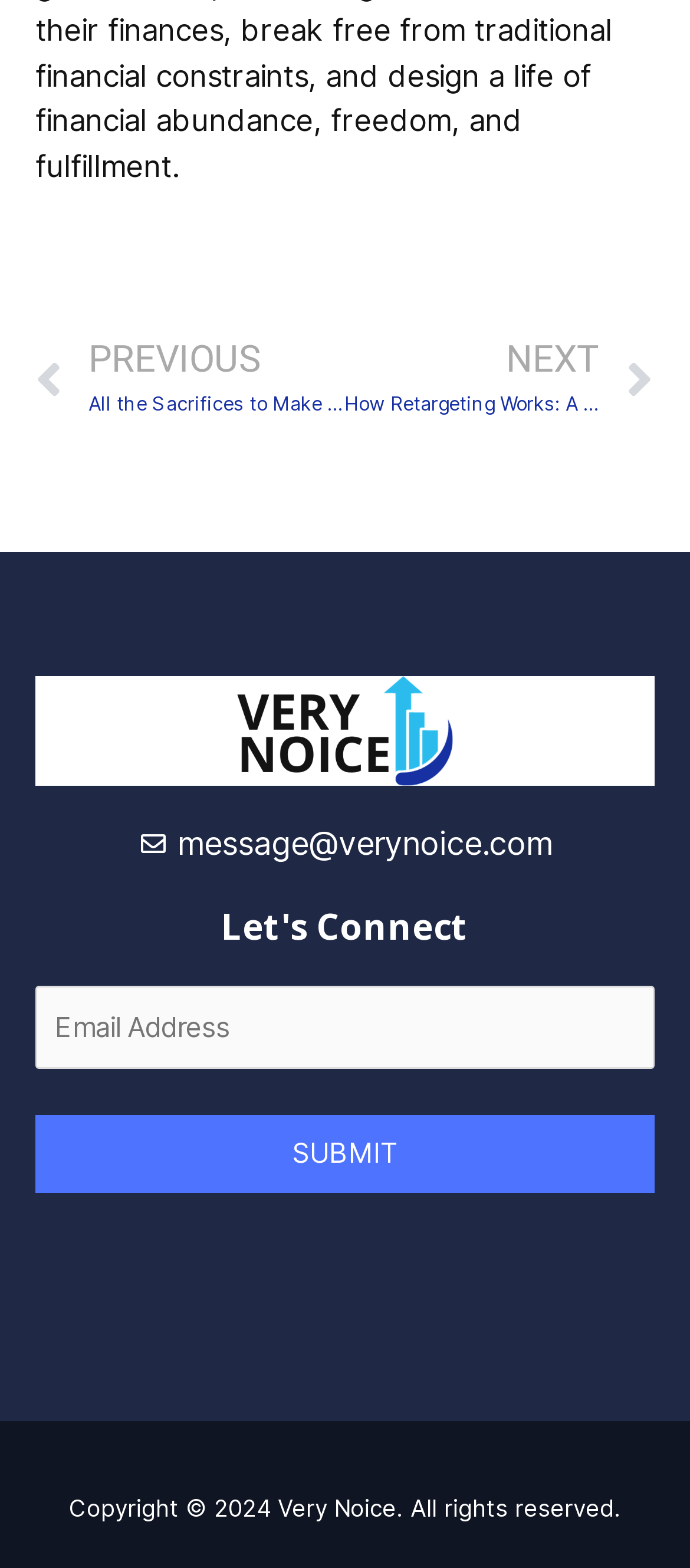What is the logo of the website?
Observe the image and answer the question with a one-word or short phrase response.

Very Noice Logo